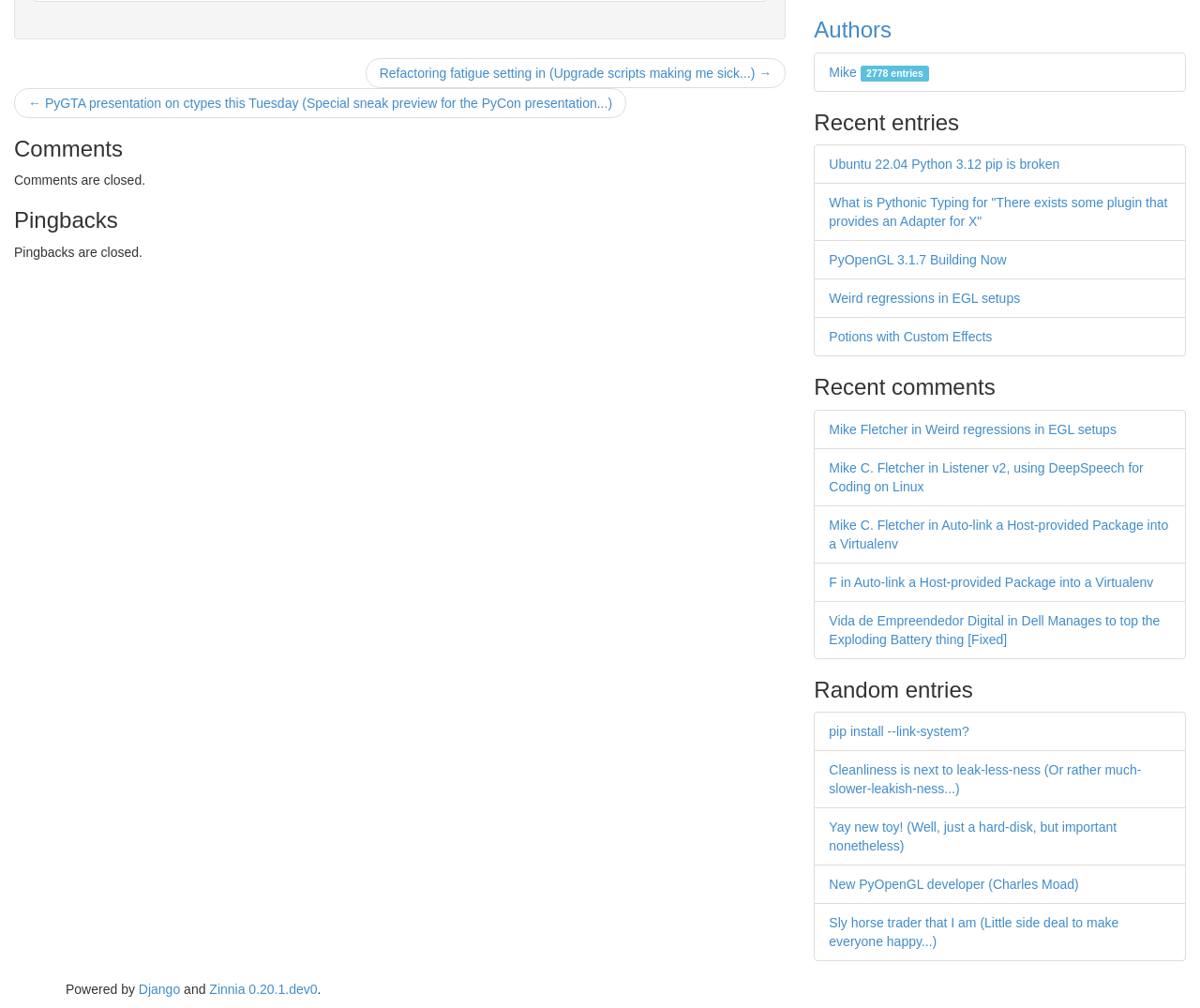Identify the bounding box coordinates for the UI element described by the following text: "PyOpenGL 3.1.7 Building Now". Provide the coordinates as four float numbers between 0 and 1, in the format [left, top, right, bottom].

[0.691, 0.25, 0.839, 0.265]